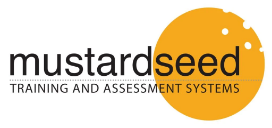Give a meticulous account of what the image depicts.

The image features the logo of "mustardseed," which is prominently displayed in a modern and minimalist style. The logo features bold black text that reads "mustardseed" alongside the tagline "TRAINING AND ASSESSMENT SYSTEMS" in smaller, lighter text. The graphic design includes a bright yellow circle, integrating its name with a playful and visually striking element. This logo represents a brand dedicated to providing innovative training and assessment solutions, emphasizing a commitment to education and professional development.